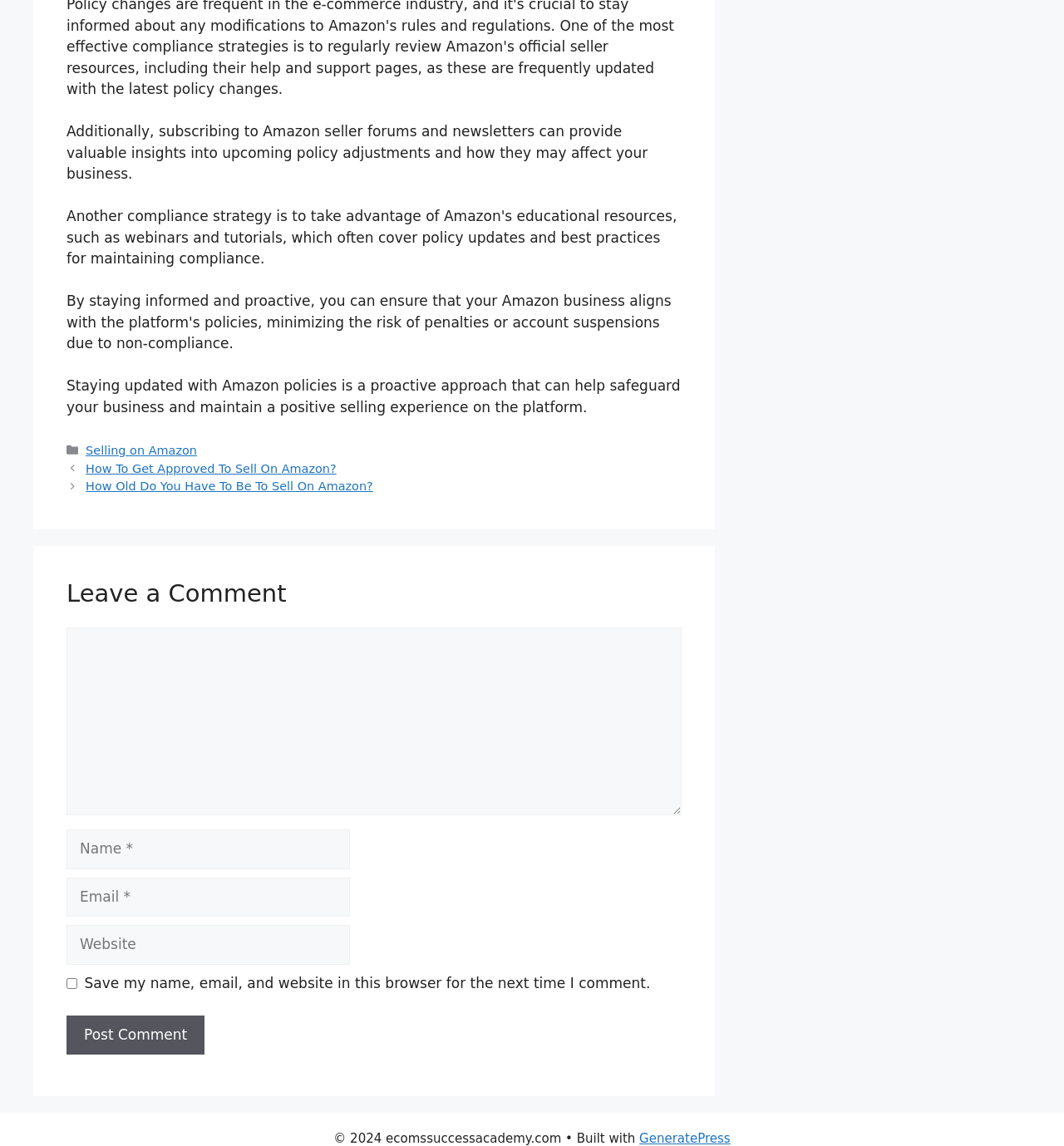What is the topic of the webpage?
Based on the visual content, answer with a single word or a brief phrase.

Selling on Amazon